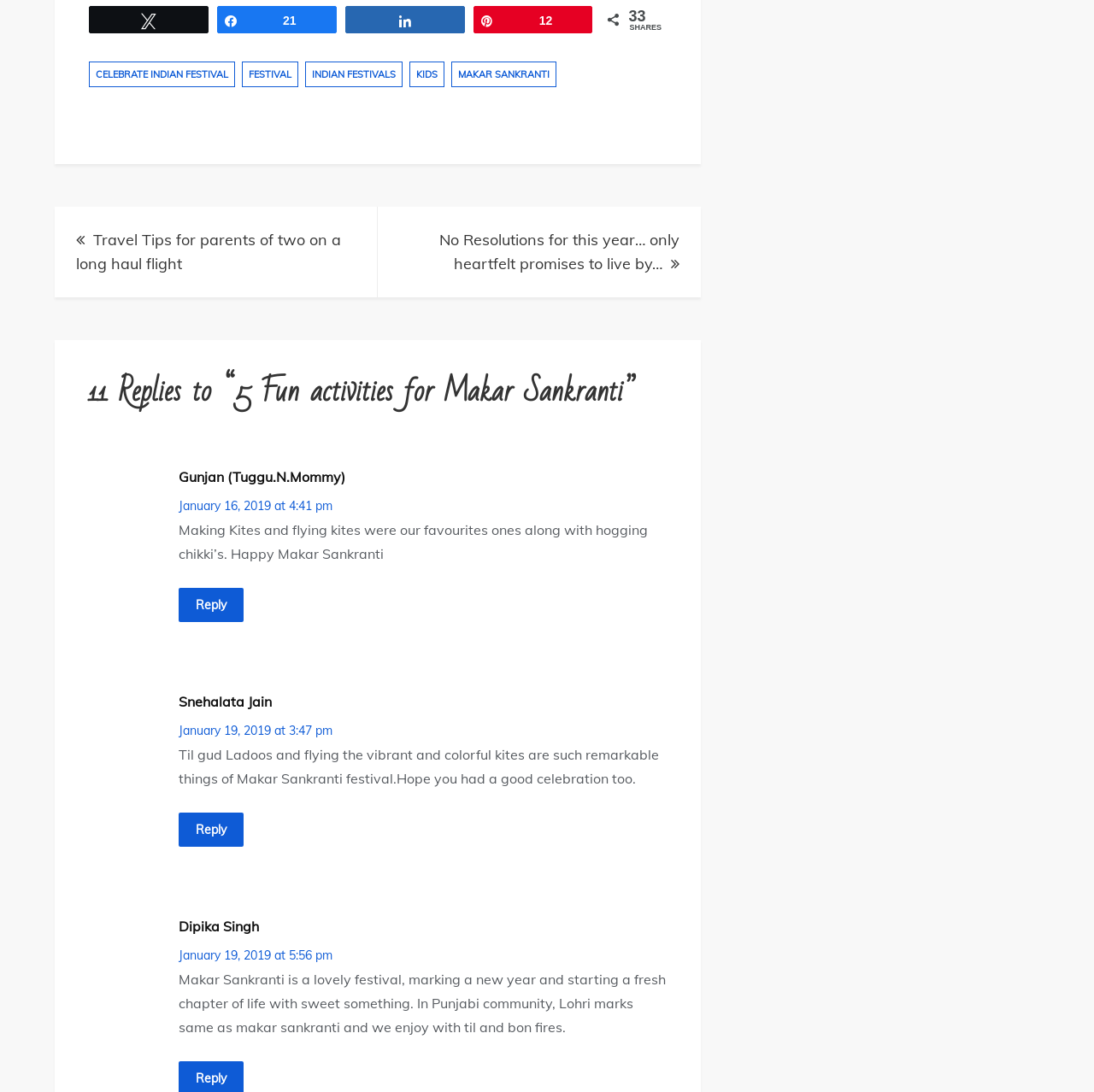Respond to the following question with a brief word or phrase:
What is the topic of the post navigation?

Posts